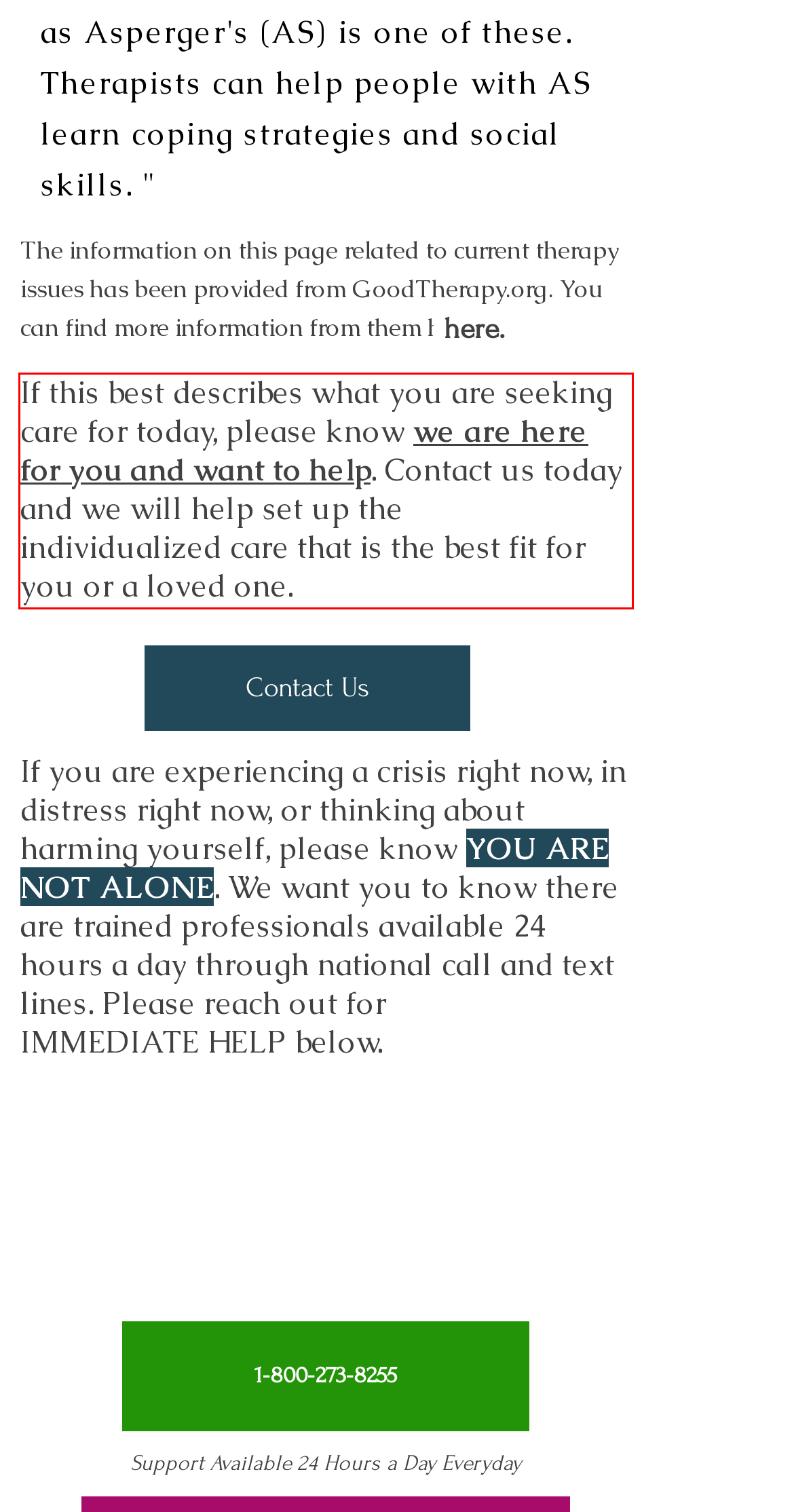Given a screenshot of a webpage containing a red rectangle bounding box, extract and provide the text content found within the red bounding box.

If this best describes what you are seeking care for today, please know we are here for you and want to help. Contact us today and we will help set up the individualized care that is the best fit for you or a loved one.